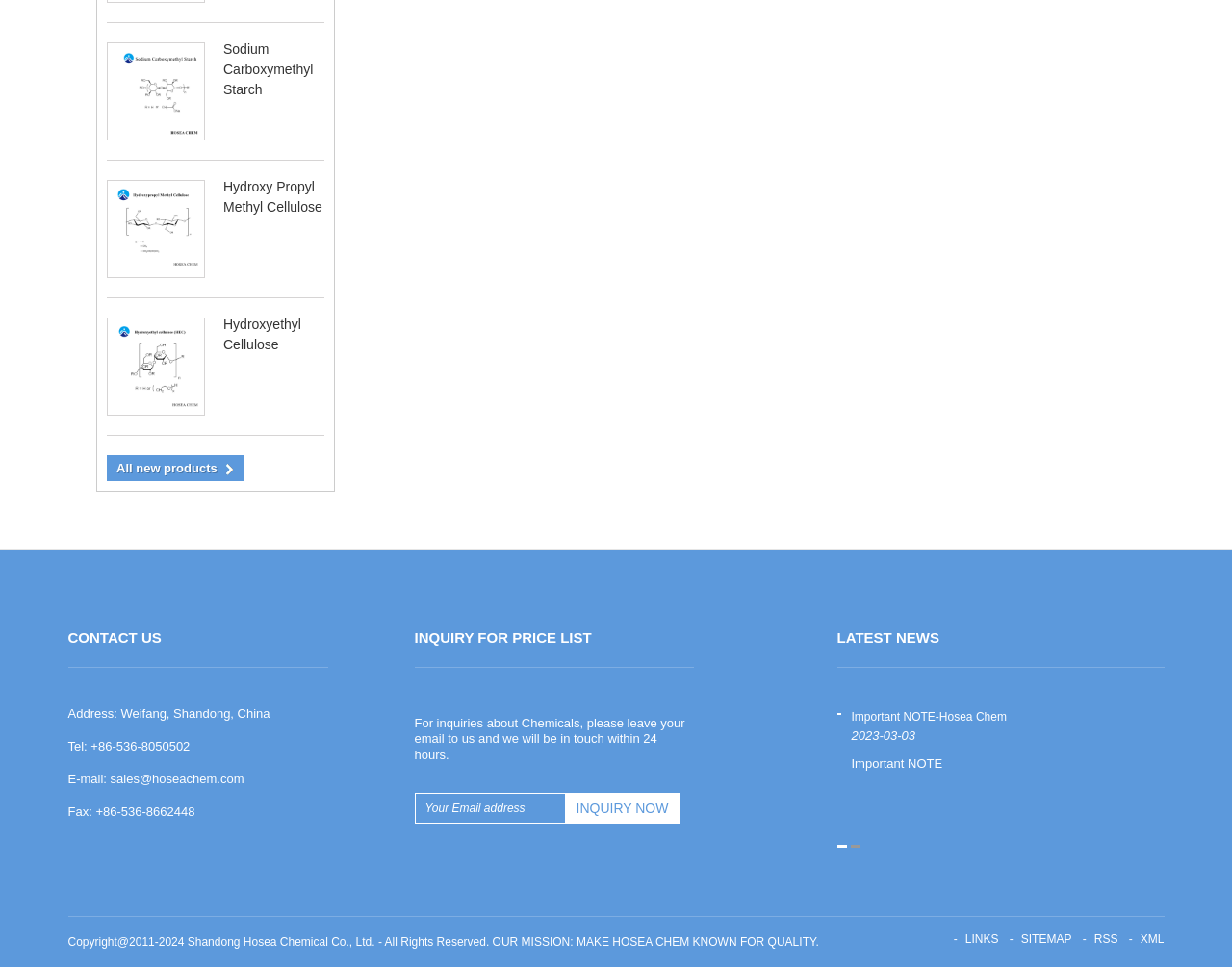What is the purpose of the textbox?
Please craft a detailed and exhaustive response to the question.

I inferred the purpose of the textbox by looking at its location and the surrounding text. It is located next to a label that says 'Your Email address' and is part of a section that says 'INQUIRY FOR PRICE LIST', so it is likely used to input an email address for inquiries.